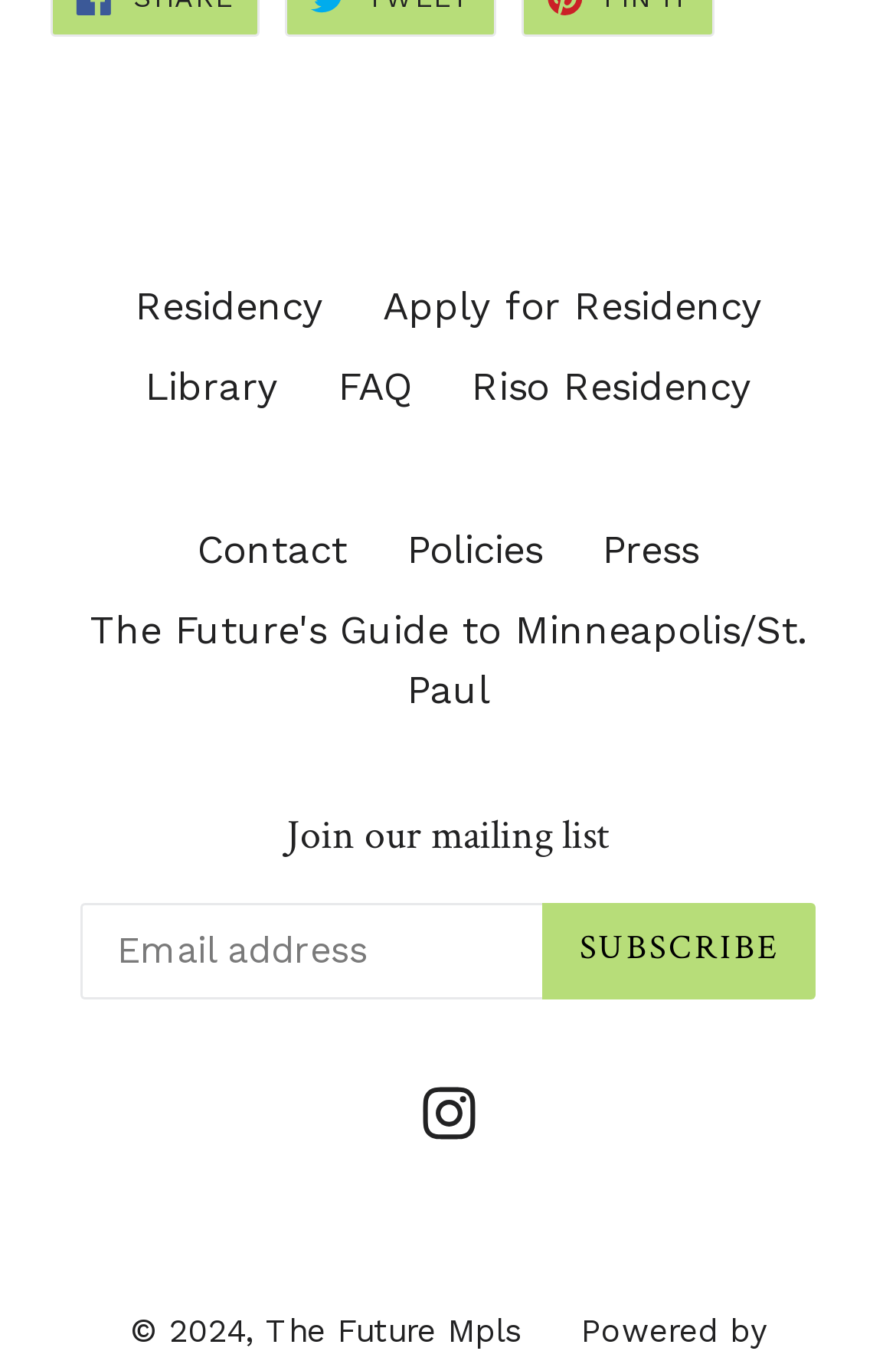Please provide the bounding box coordinates for the UI element as described: "Apply for Residency". The coordinates must be four floats between 0 and 1, represented as [left, top, right, bottom].

[0.427, 0.209, 0.85, 0.243]